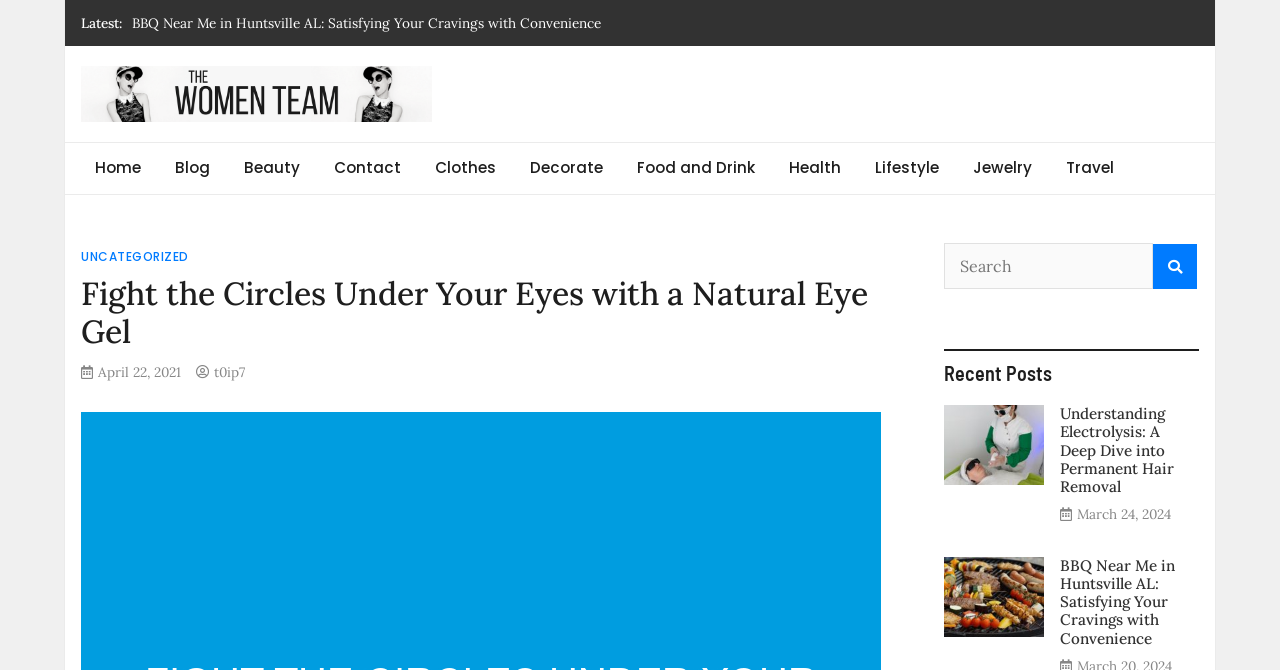Determine the bounding box coordinates of the clickable element necessary to fulfill the instruction: "Read the 'Fight the Circles Under Your Eyes with a Natural Eye Gel' article". Provide the coordinates as four float numbers within the 0 to 1 range, i.e., [left, top, right, bottom].

[0.063, 0.41, 0.712, 0.525]